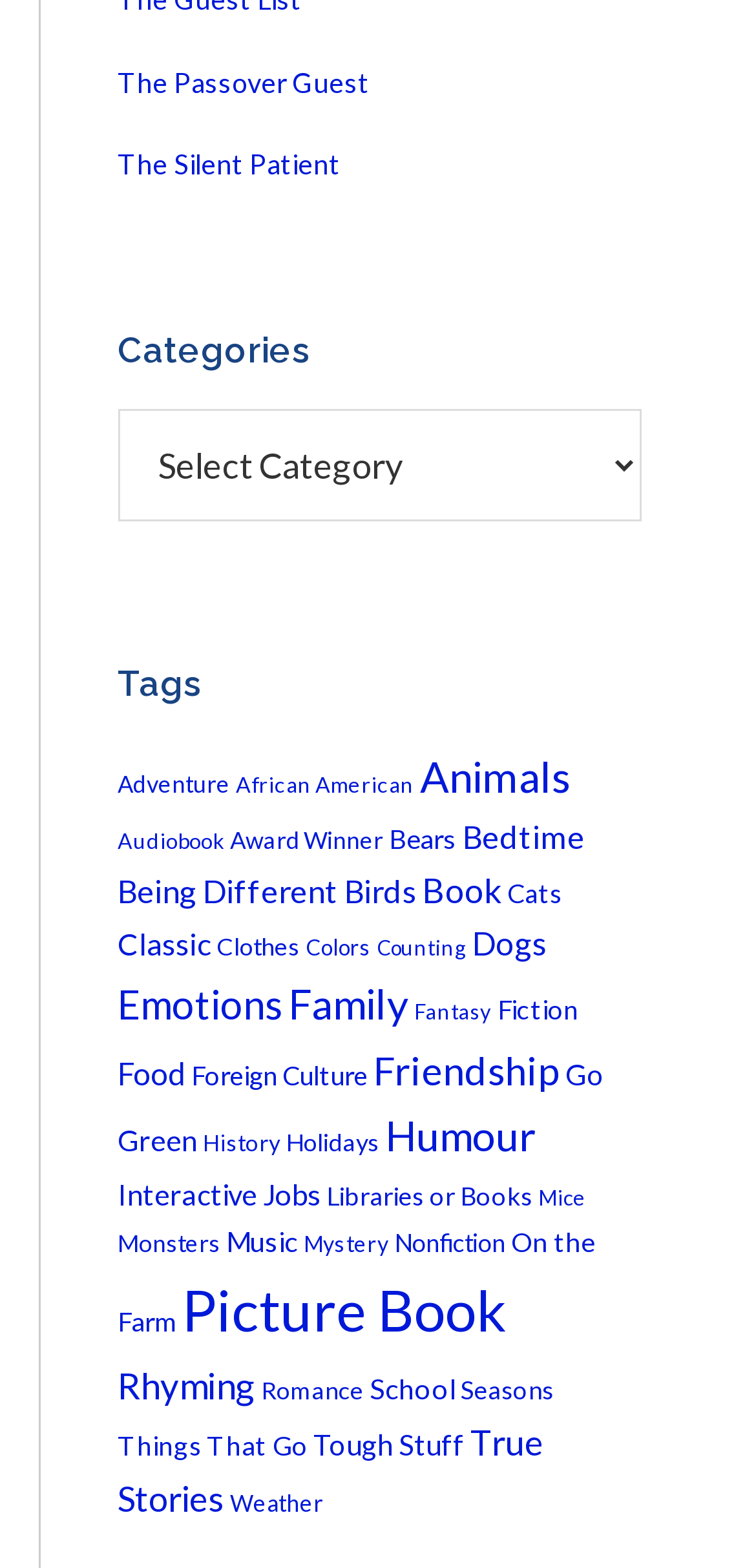By analyzing the image, answer the following question with a detailed response: How many categories are related to animals?

I counted the categories related to animals, which are 'Animals', 'Bears', 'Birds', 'Cats', and 'Dogs', and found that there are 5 categories.